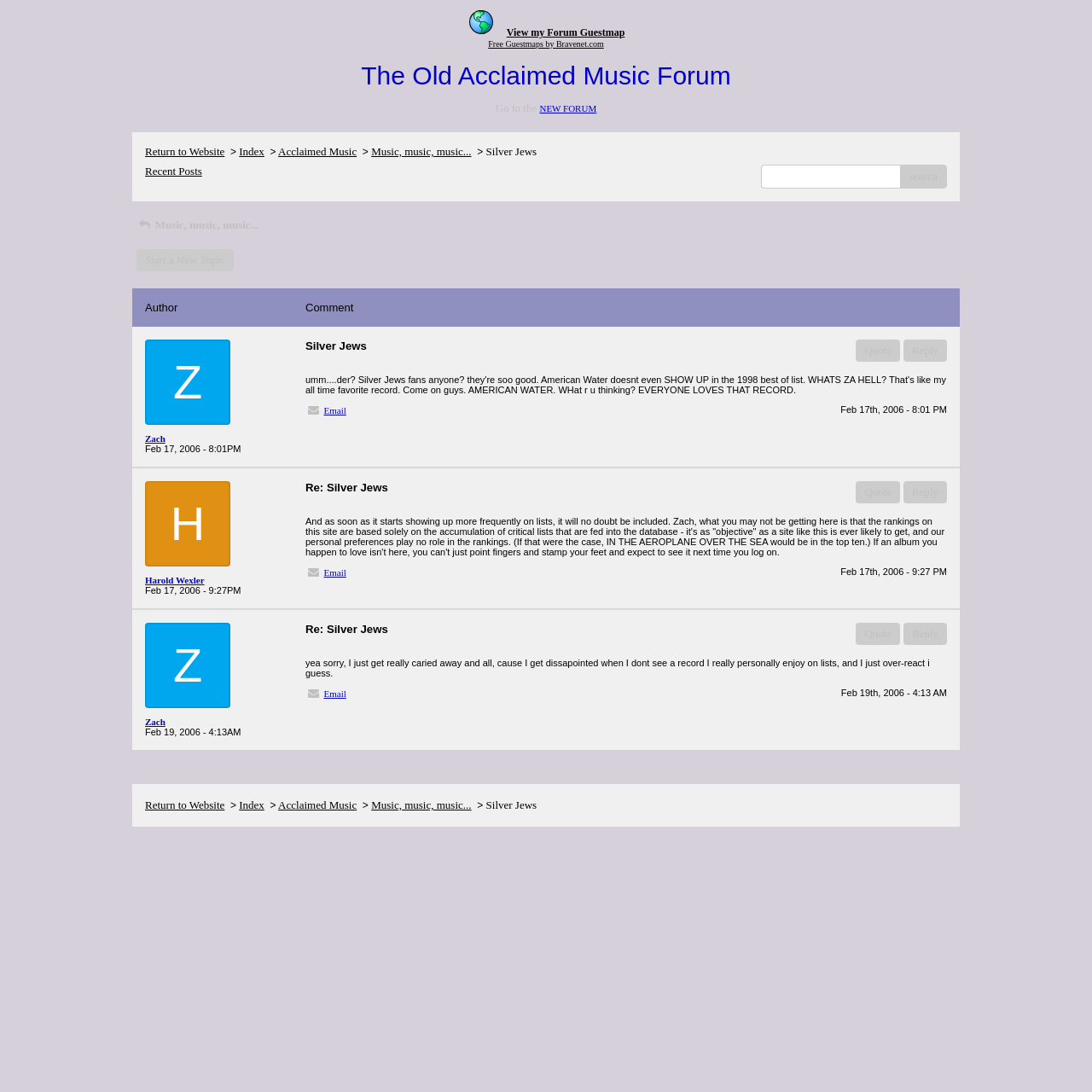Locate the bounding box coordinates of the element I should click to achieve the following instruction: "Reply to a post".

[0.827, 0.311, 0.867, 0.331]